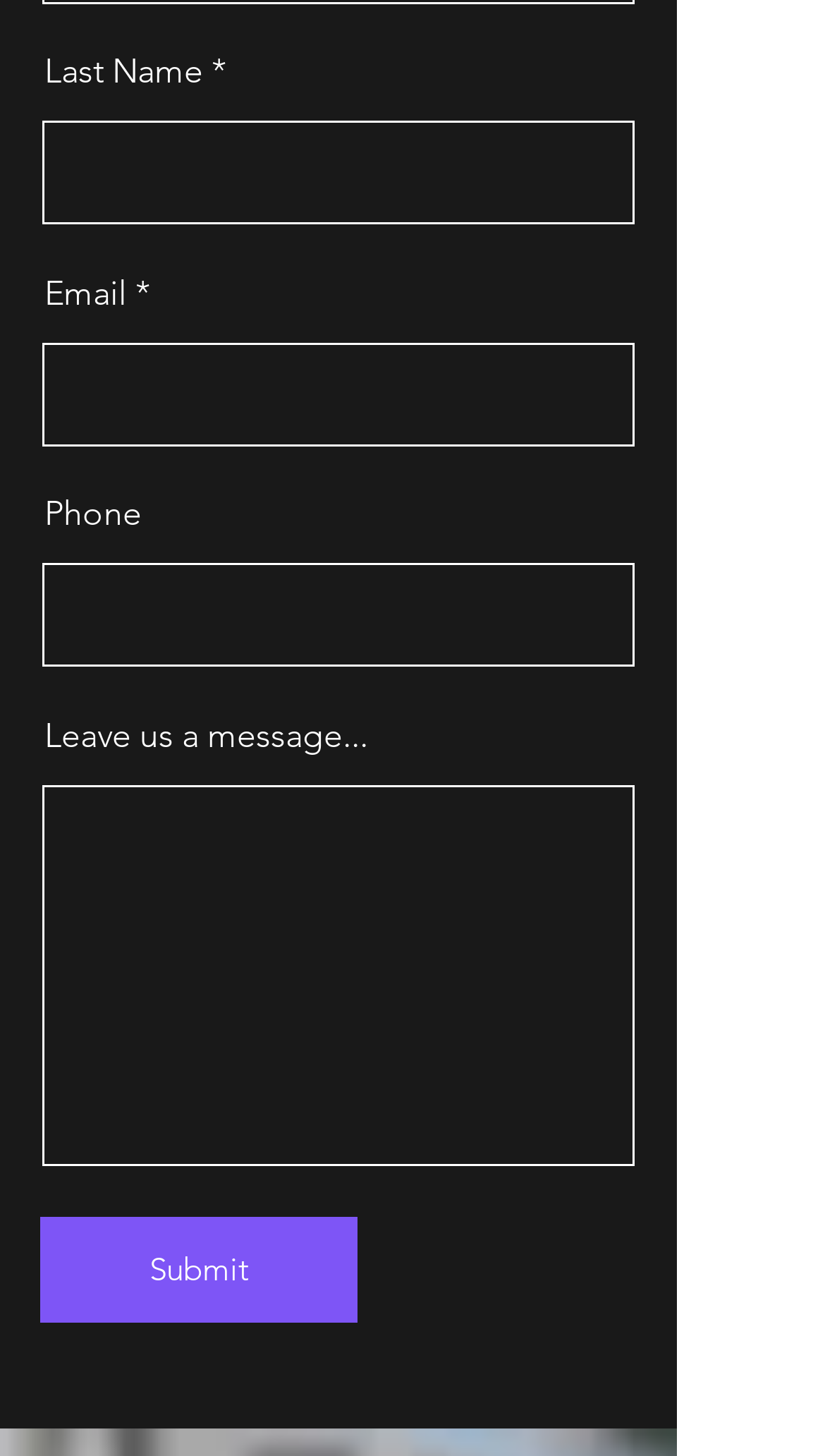Determine the bounding box coordinates for the UI element with the following description: "Add to cart". The coordinates should be four float numbers between 0 and 1, represented as [left, top, right, bottom].

None